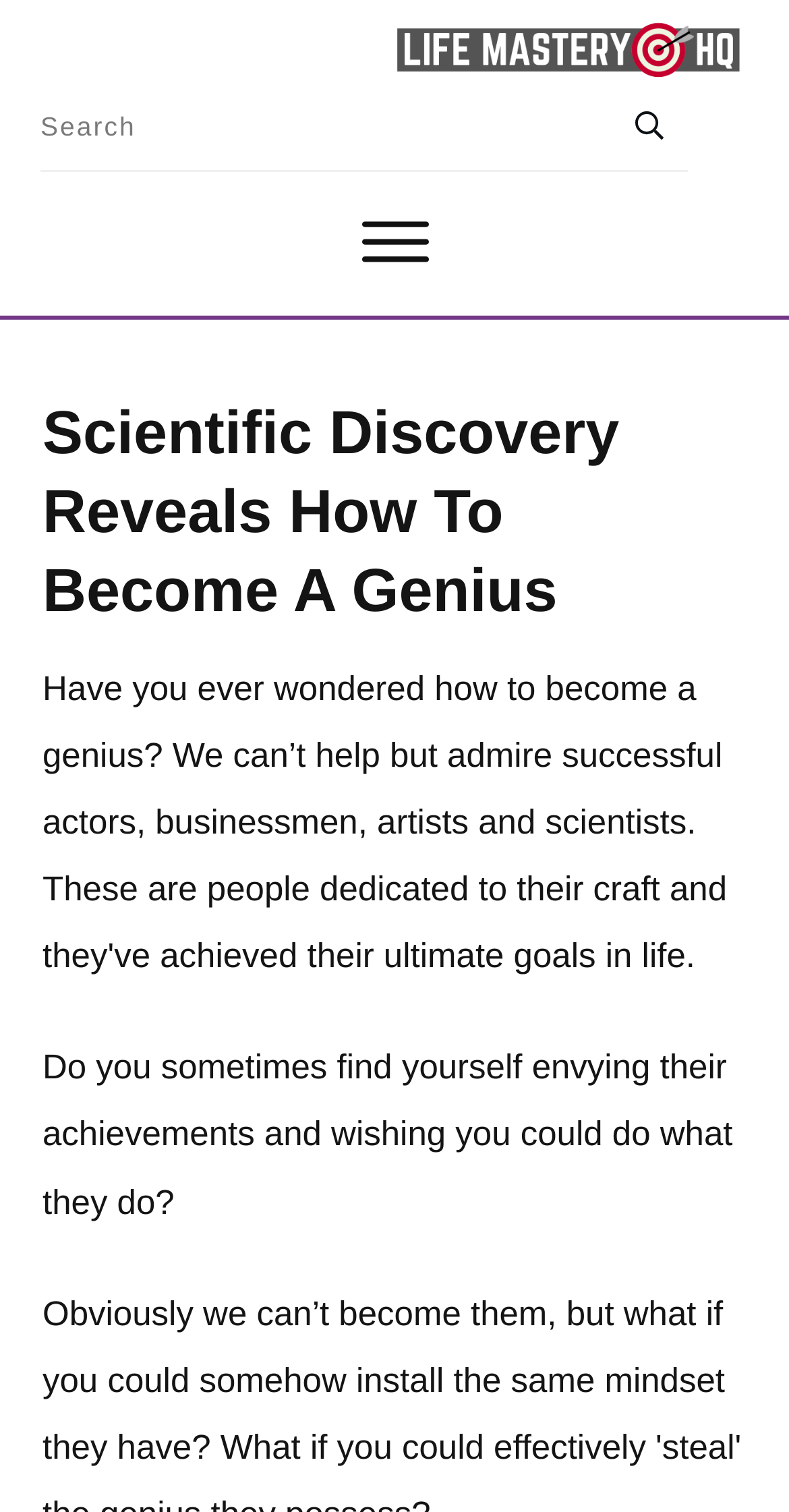What is the name of the website?
Carefully analyze the image and provide a detailed answer to the question.

The name of the website can be found at the top of the webpage, where it says 'LIFE MASTERY HQ' in a link and an image, indicating that it is the title of the website.